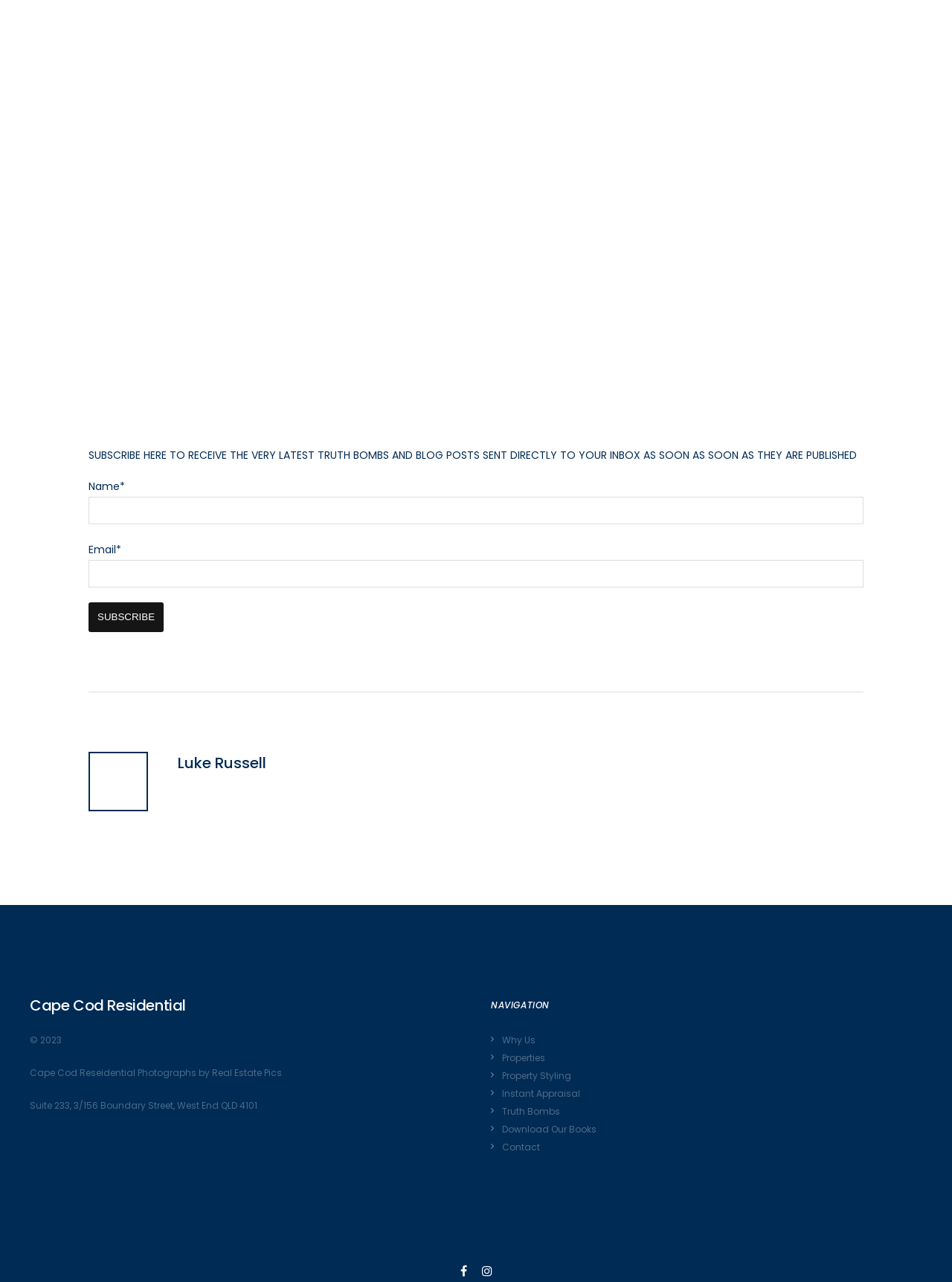Find the bounding box of the UI element described as follows: "Business Transformation".

None